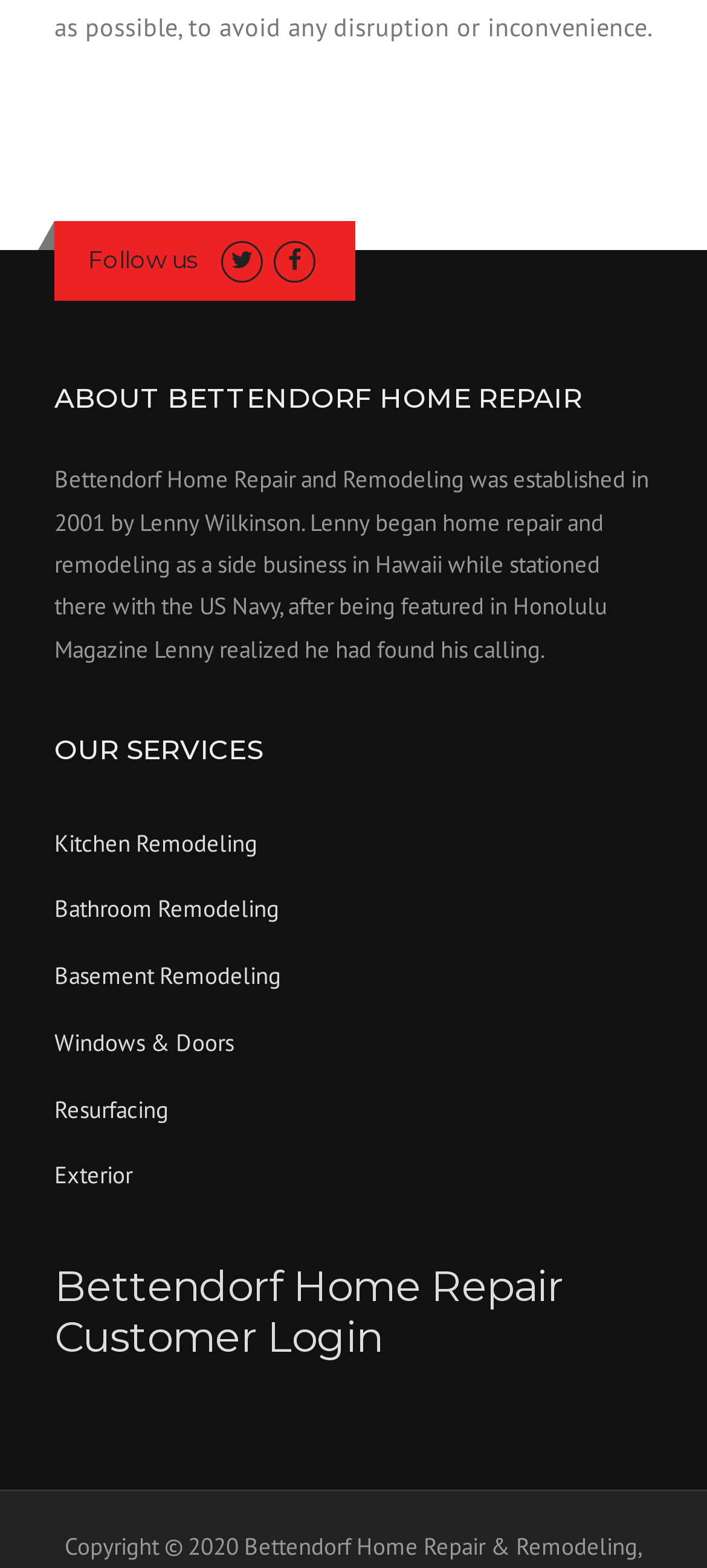Find the bounding box coordinates of the clickable element required to execute the following instruction: "Explore basement remodeling services". Provide the coordinates as four float numbers between 0 and 1, i.e., [left, top, right, bottom].

[0.077, 0.613, 0.397, 0.632]